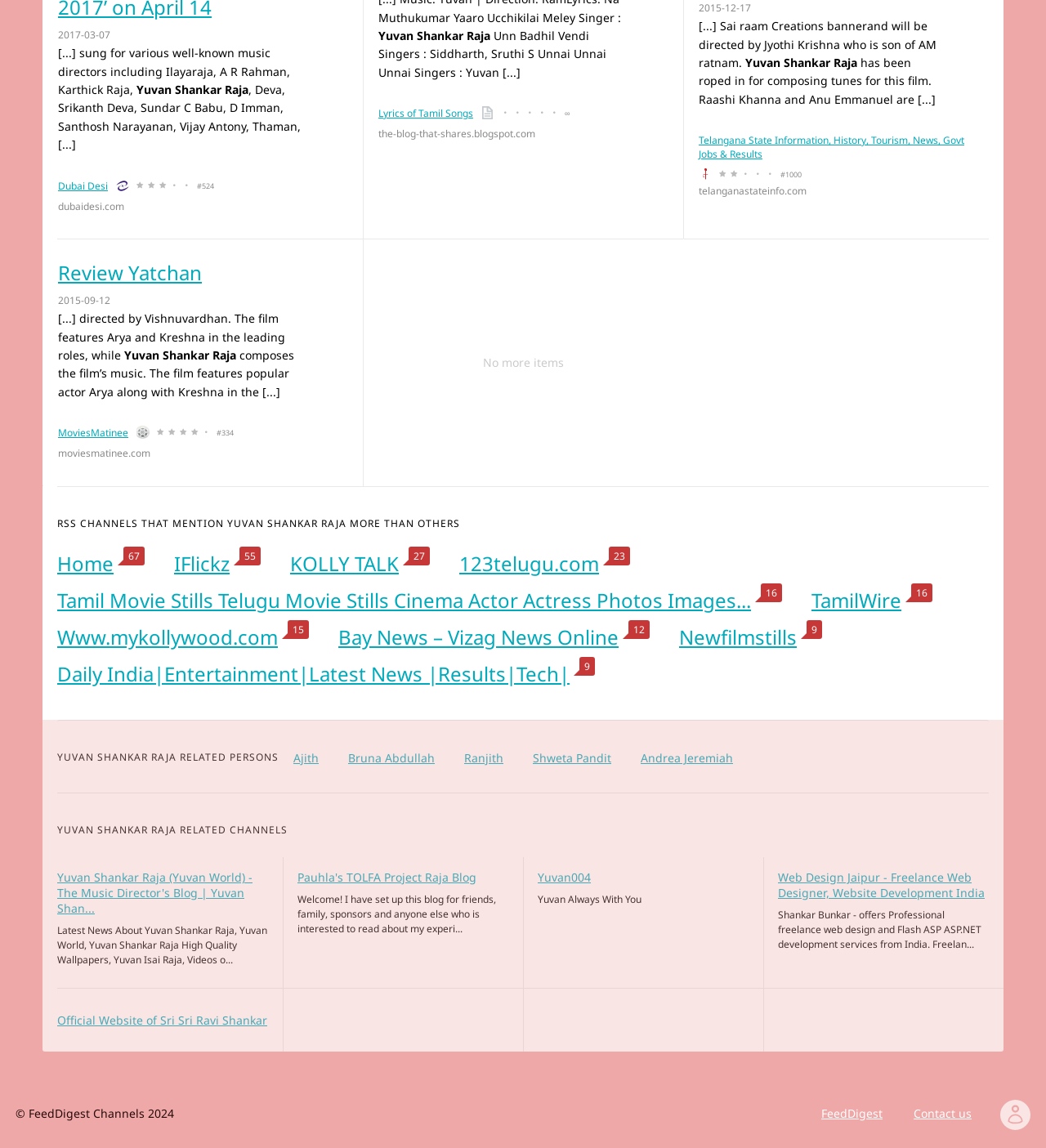Please identify the bounding box coordinates of the area I need to click to accomplish the following instruction: "View Jack A. Laughery's biography".

None